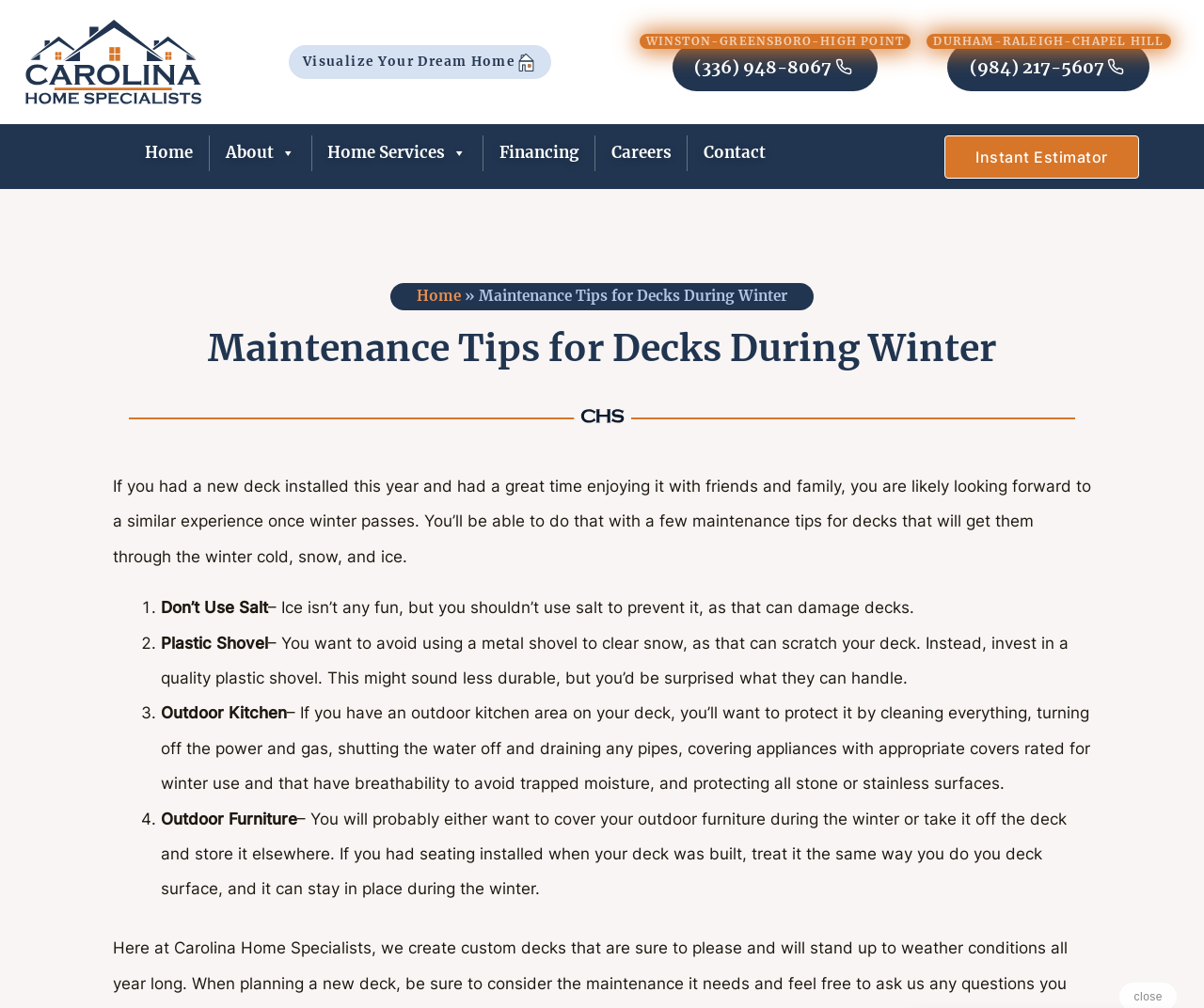Based on the provided description, "Home", find the bounding box of the corresponding UI element in the screenshot.

[0.346, 0.285, 0.383, 0.303]